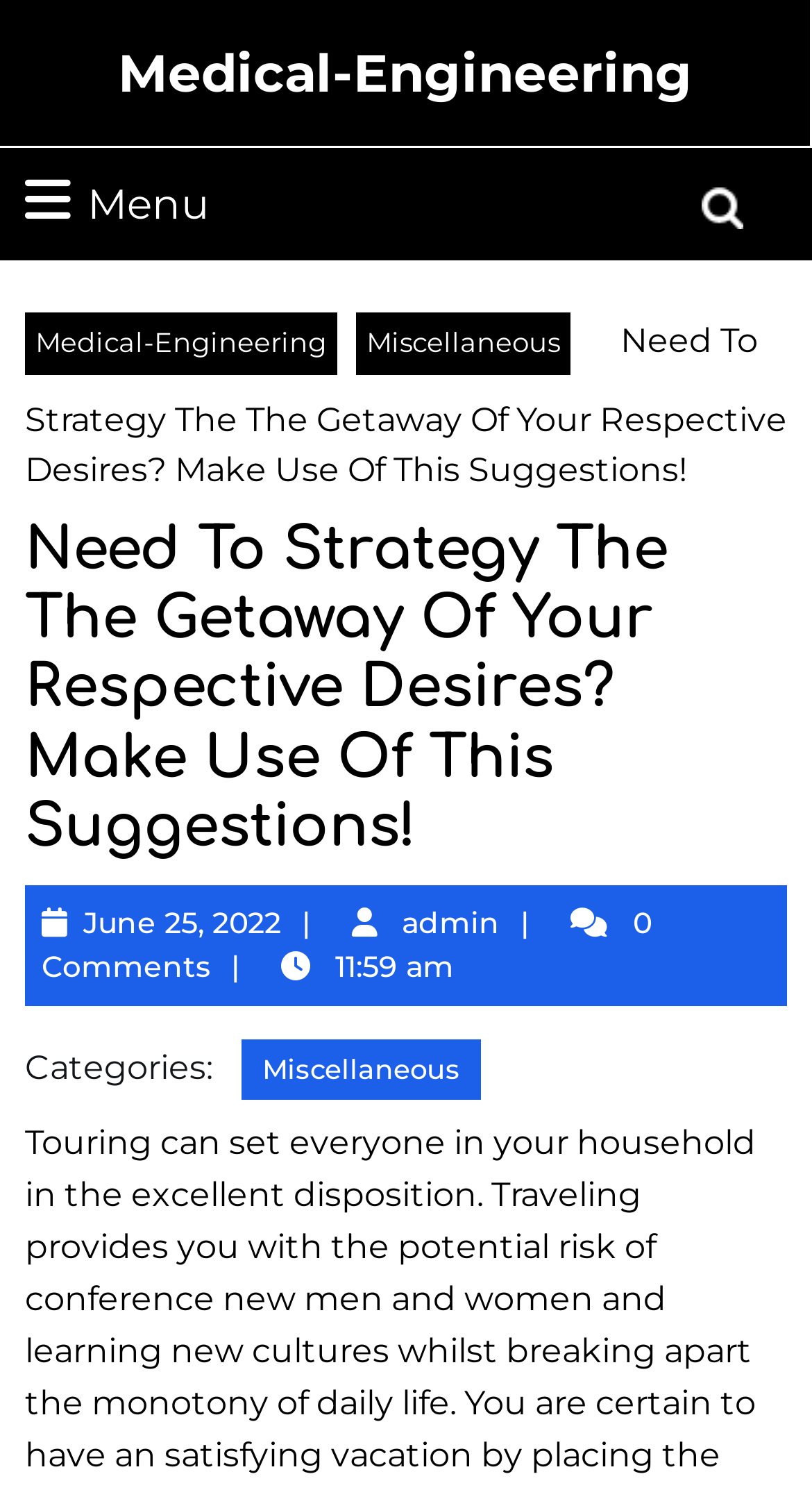Utilize the details in the image to thoroughly answer the following question: What is the category of the current article?

The category of the current article can be found below the article title, where it is written as a link 'Categories: Miscellaneous'.